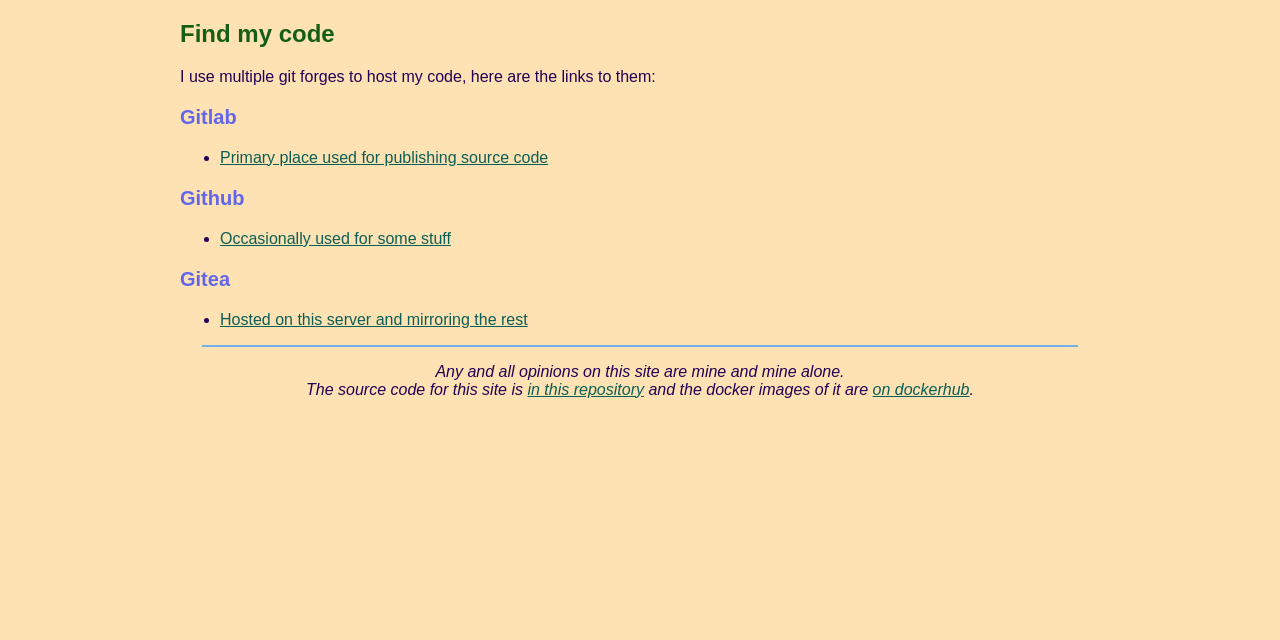Identify the bounding box coordinates for the UI element described as follows: on dockerhub. Use the format (top-left x, top-left y, bottom-right x, bottom-right y) and ensure all values are floating point numbers between 0 and 1.

[0.682, 0.595, 0.757, 0.621]